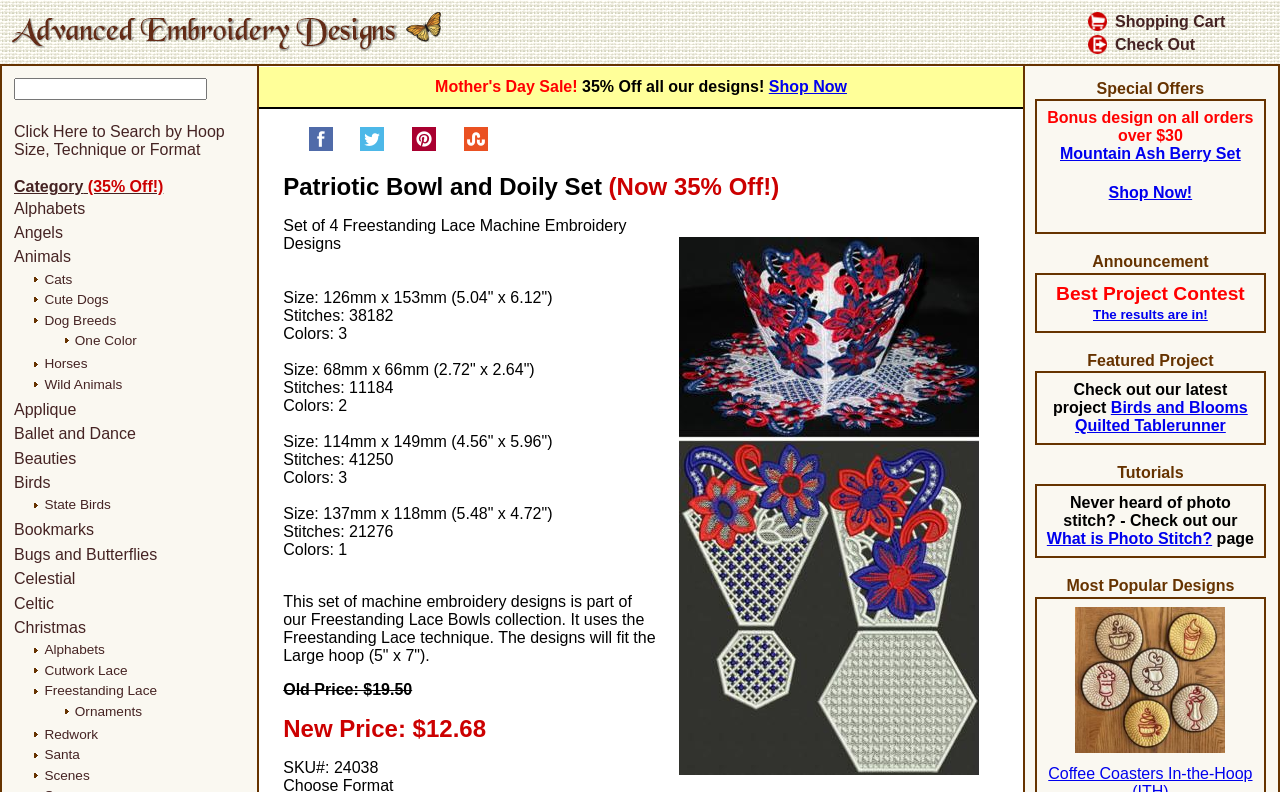What is the technique used in the Patriotic Bowl and Doily Set?
Can you offer a detailed and complete answer to this question?

The technique used in the Patriotic Bowl and Doily Set can be found in the text 'It uses the Freestanding Lace technique.' which is located in the description of the set, indicating that the set uses the Freestanding Lace technique.